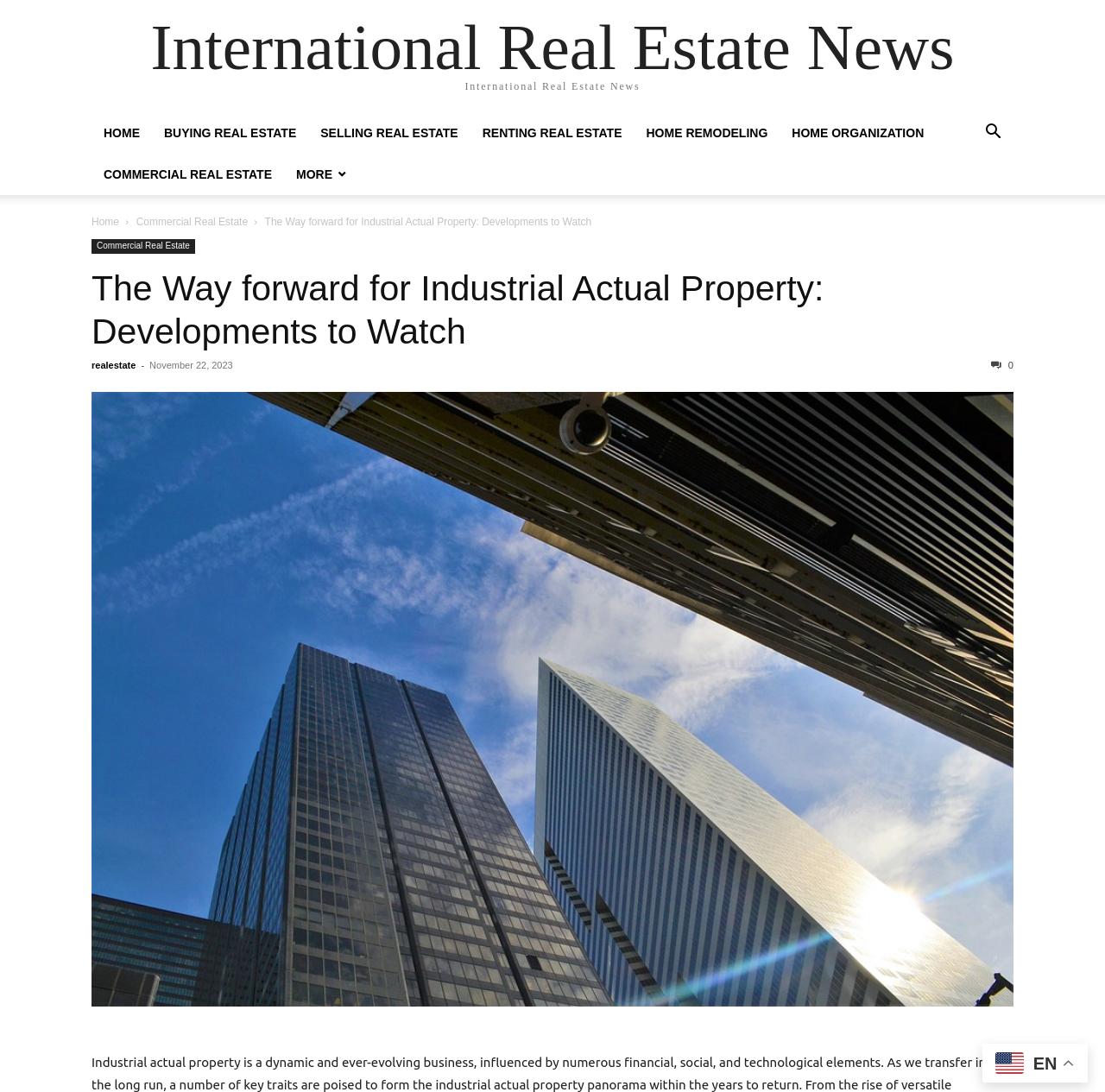Please provide the bounding box coordinate of the region that matches the element description: International Real Estate News. Coordinates should be in the format (top-left x, top-left y, bottom-right x, bottom-right y) and all values should be between 0 and 1.

[0.136, 0.013, 0.864, 0.073]